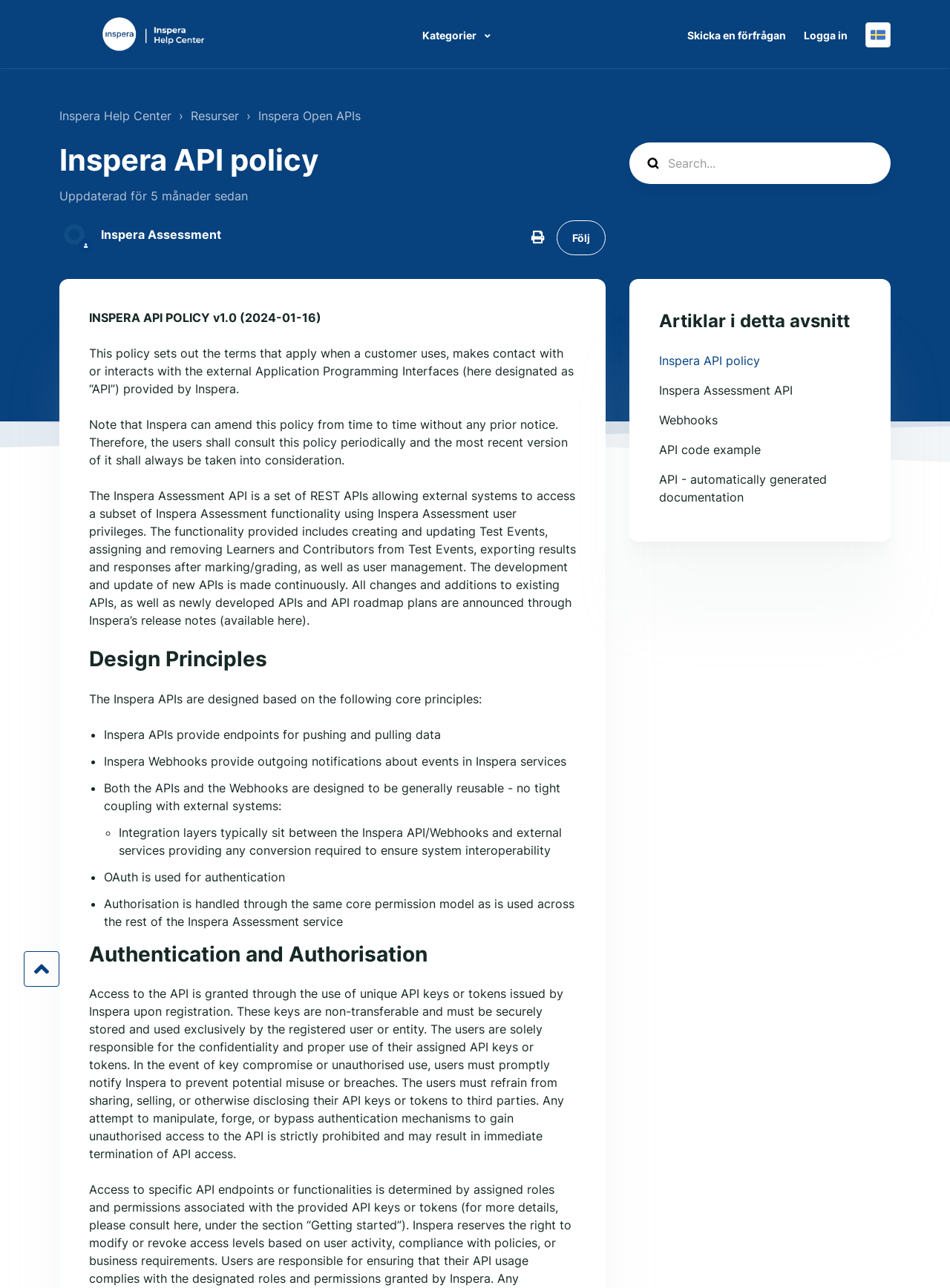Locate the bounding box of the UI element with the following description: "Webhooks".

[0.694, 0.32, 0.755, 0.332]